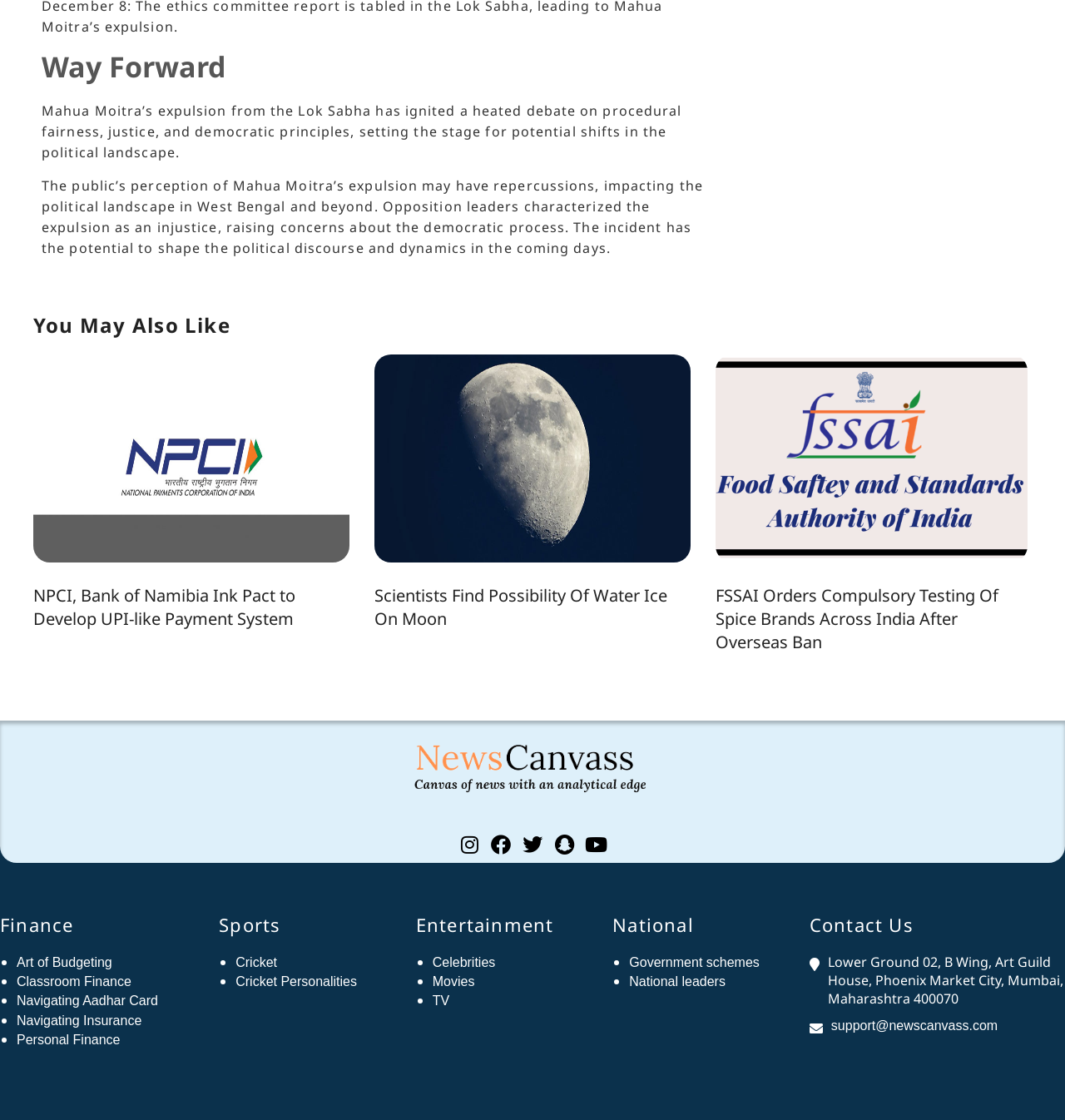Analyze the image and deliver a detailed answer to the question: How many categories are listed under the 'Finance' heading?

Under the 'Finance' heading, there are 5 categories listed, which are 'Art of Budgeting', 'Classroom Finance', 'Navigating Aadhar Card', 'Navigating Insurance', and 'Personal Finance'.